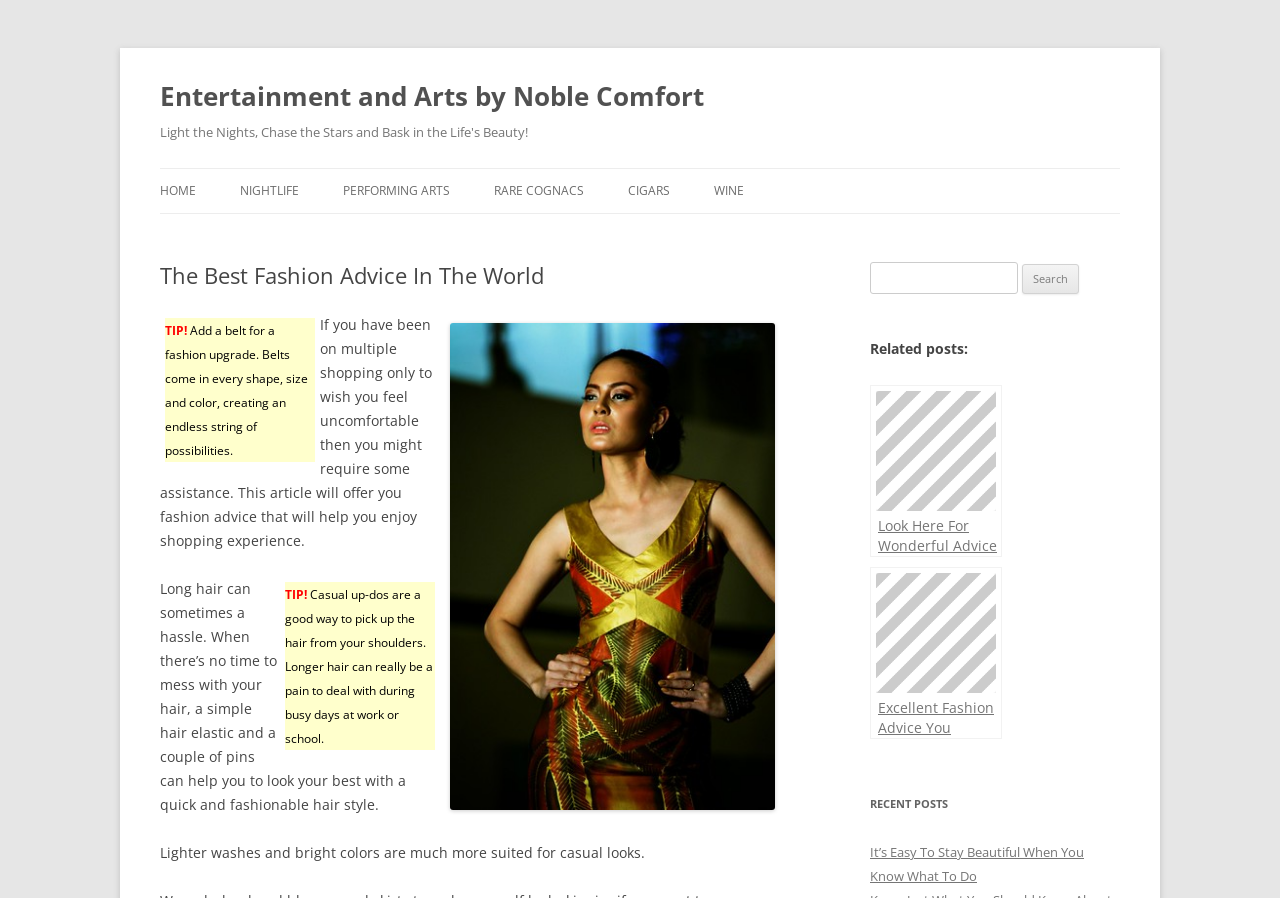What is the suggested use for belts according to the webpage?
Using the picture, provide a one-word or short phrase answer.

For a fashion upgrade